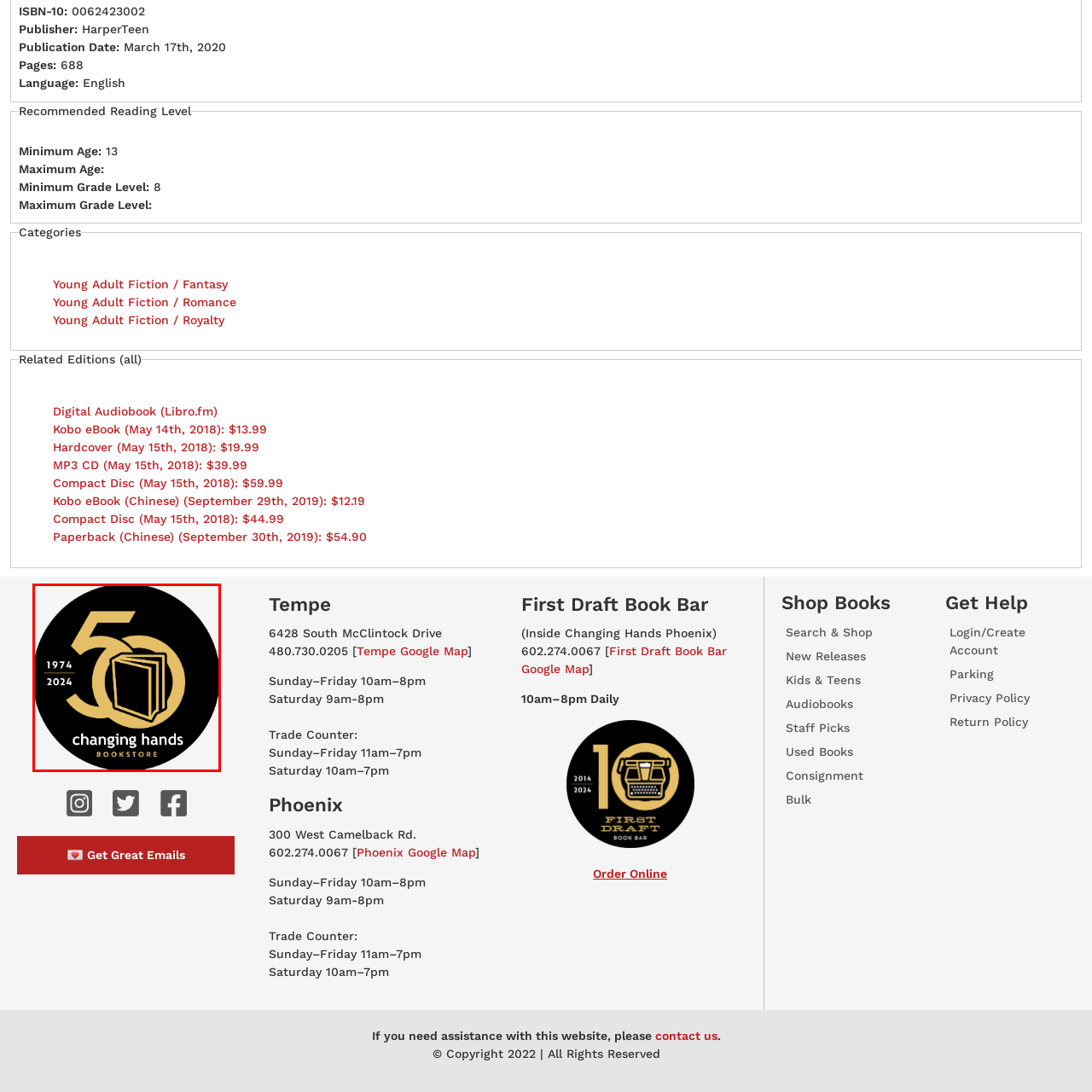What is the color of the background in the logo?
Observe the image within the red bounding box and respond to the question with a detailed answer, relying on the image for information.

The black background of the logo enhances the elegance of the gold elements, making the logo visually striking and memorable.